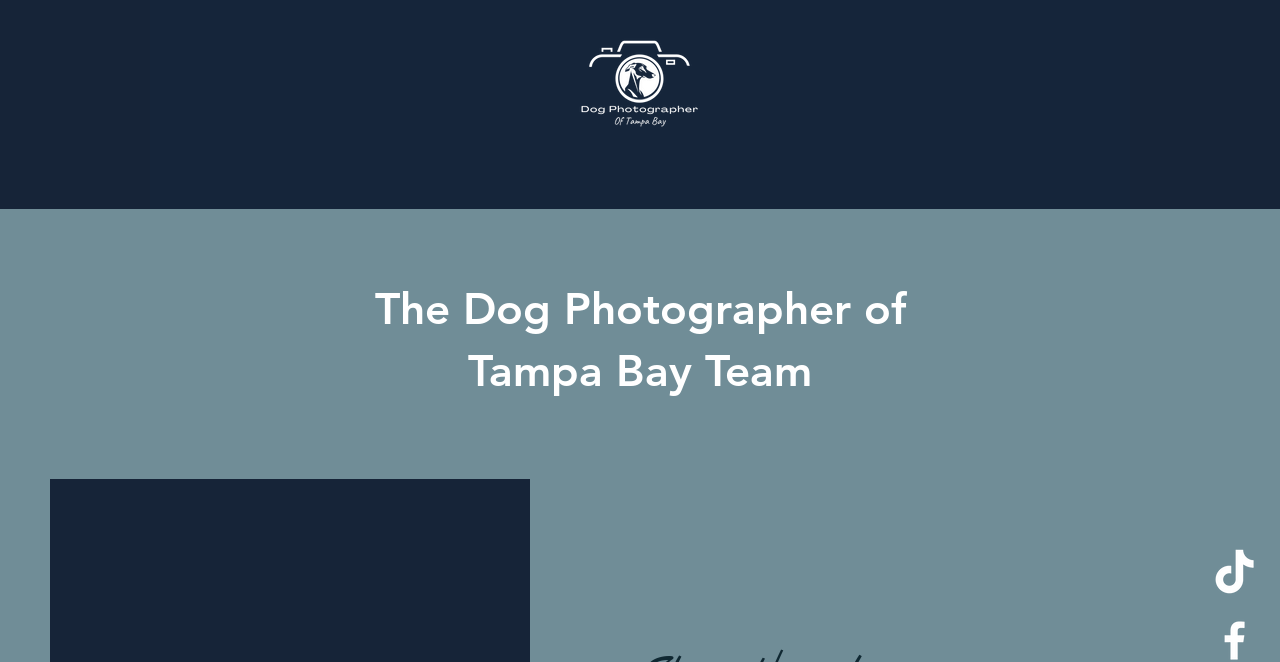Identify the bounding box coordinates for the UI element described as: "contact". The coordinates should be provided as four floats between 0 and 1: [left, top, right, bottom].

[0.836, 0.112, 0.891, 0.16]